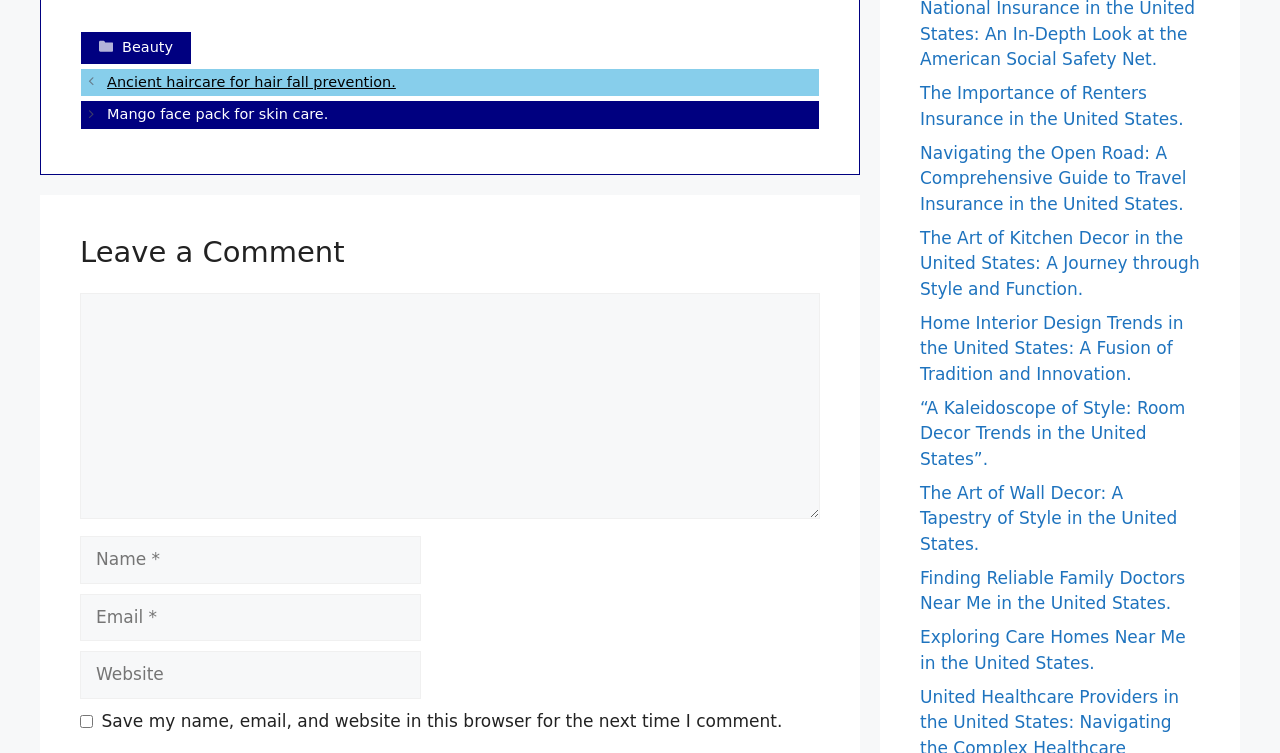Find the bounding box coordinates of the clickable region needed to perform the following instruction: "Click on the 'Beauty' category". The coordinates should be provided as four float numbers between 0 and 1, i.e., [left, top, right, bottom].

[0.095, 0.052, 0.135, 0.073]